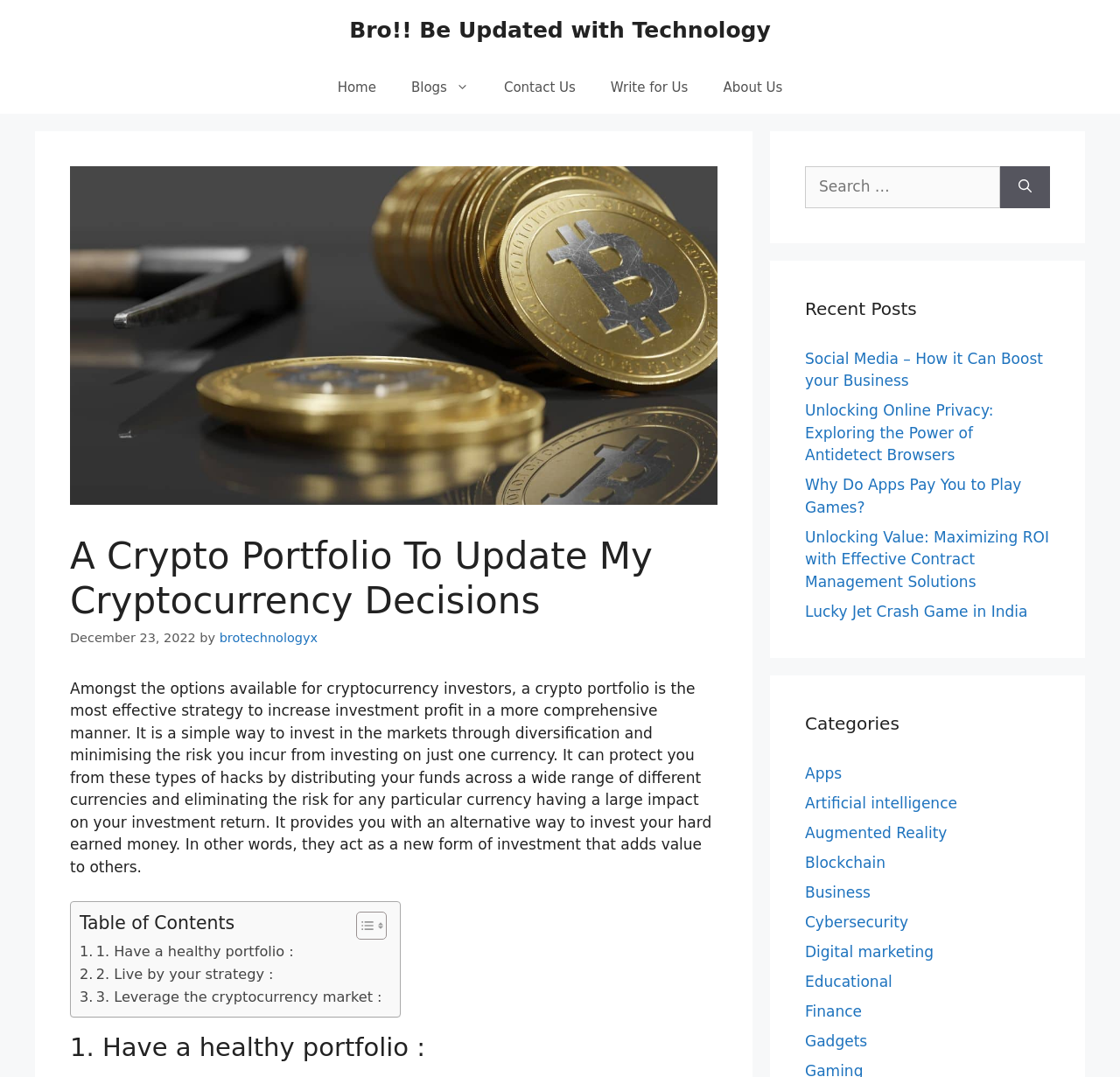Find the bounding box of the UI element described as follows: "Write for Us".

[0.53, 0.057, 0.63, 0.106]